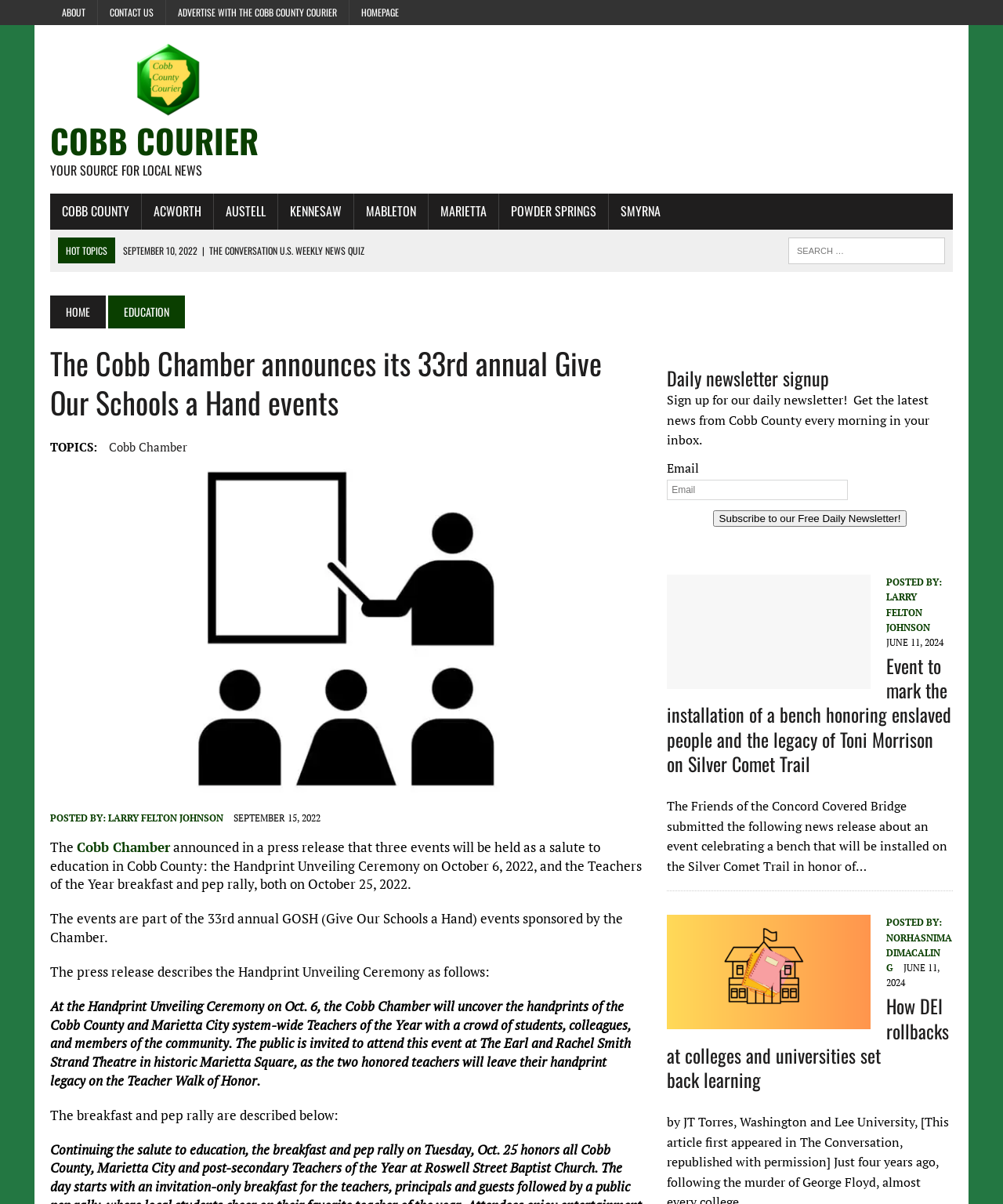Based on the image, please elaborate on the answer to the following question:
What is the name of the event announced by the Cobb Chamber?

The event is announced by the Cobb Chamber, and it is mentioned in the article as 'The Cobb Chamber announces its 33rd annual Give Our Schools a Hand events'.